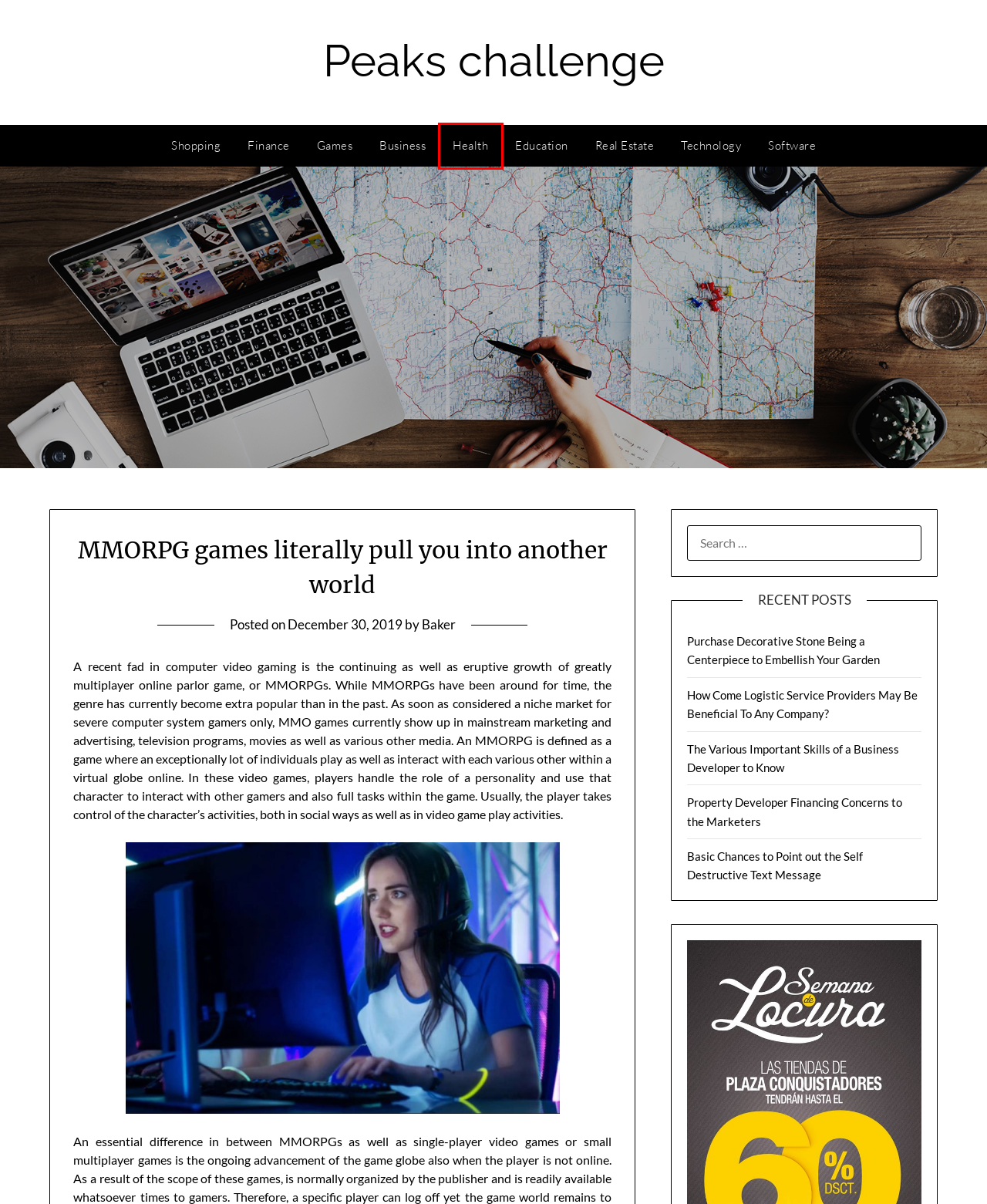You are given a screenshot of a webpage with a red rectangle bounding box around a UI element. Select the webpage description that best matches the new webpage after clicking the element in the bounding box. Here are the candidates:
A. The Various Important Skills of a Business Developer to Know – Peaks challenge
B. Health – Peaks challenge
C. Business – Peaks challenge
D. Finance – Peaks challenge
E. Games – Peaks challenge
F. How Come Logistic Service Providers May Be Beneficial To Any Company? – Peaks challenge
G. Purchase Decorative Stone Being a Centerpiece to Embellish Your Garden – Peaks challenge
H. Shopping – Peaks challenge

B